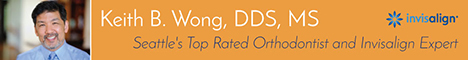Use the information in the screenshot to answer the question comprehensively: What is the color of the background in the image?

The caption explicitly states that the vibrant orange background aids in capturing attention, which implies that the background color of the image is orange.